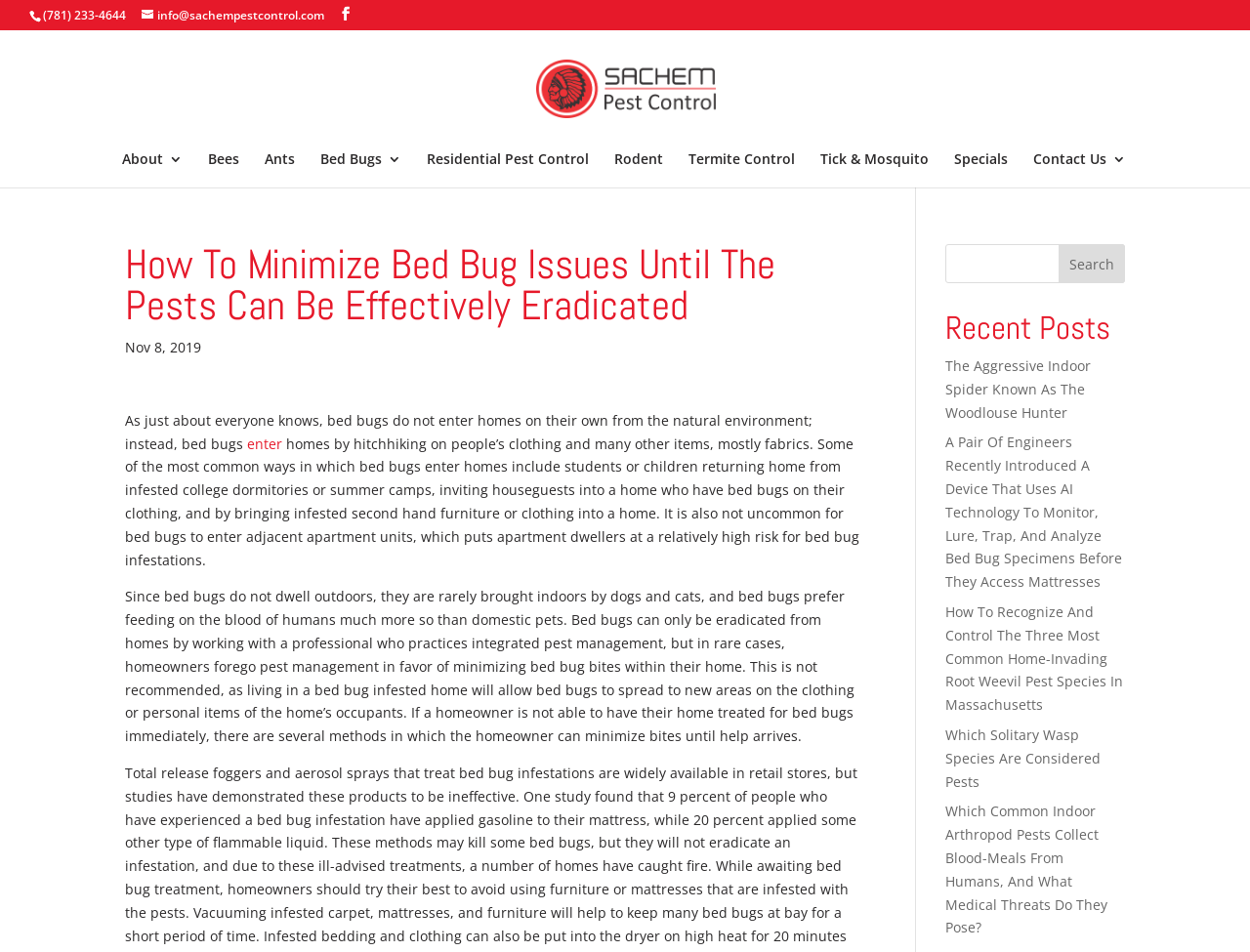Identify the main heading of the webpage and provide its text content.

How To Minimize Bed Bug Issues Until The Pests Can Be Effectively Eradicated